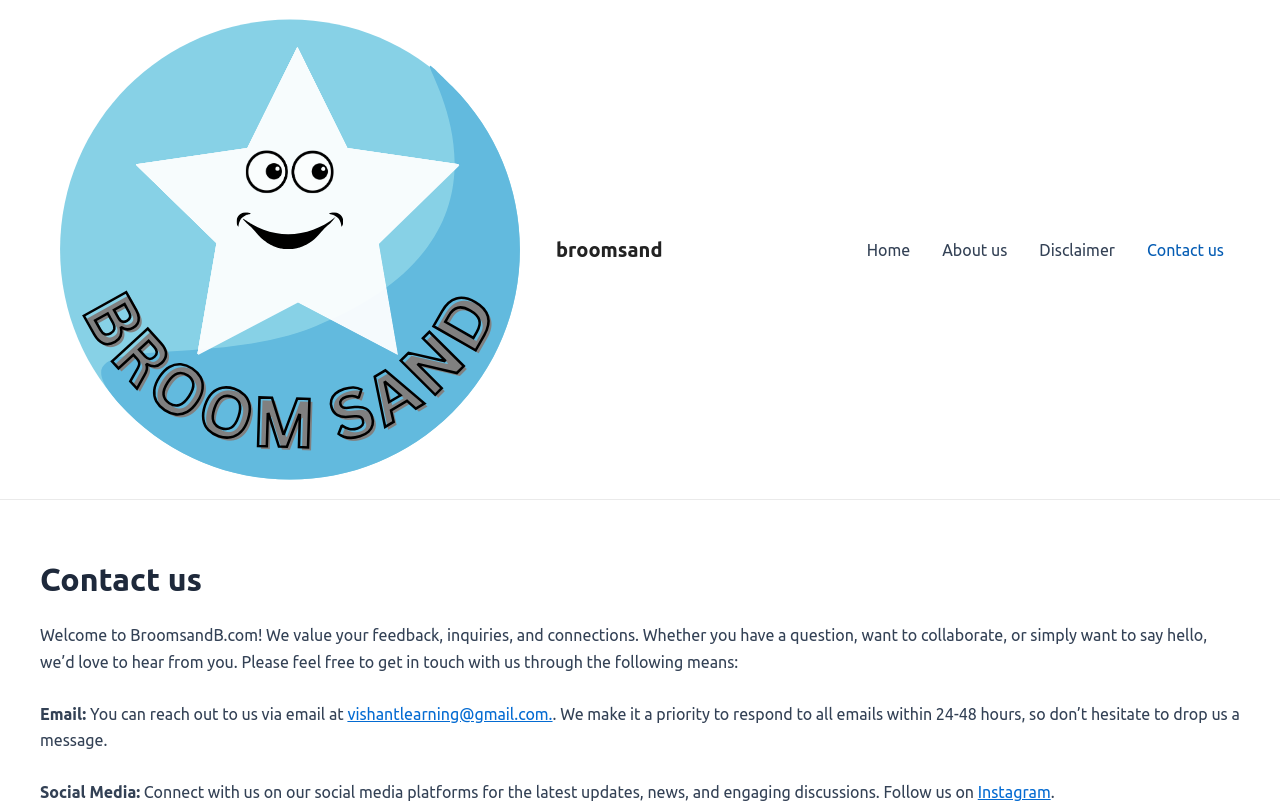Give a short answer to this question using one word or a phrase:
How long does it take to respond to emails?

24-48 hours